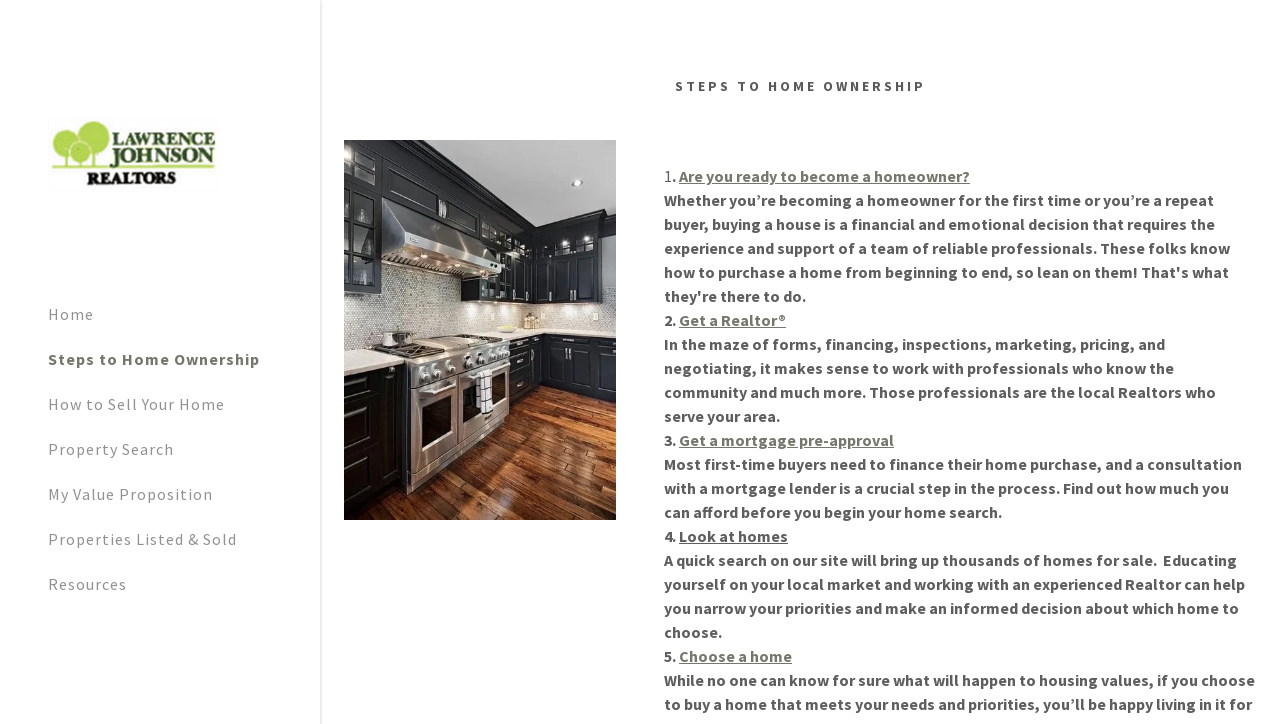Identify the bounding box for the UI element specified in this description: "Terms & Conditions". The coordinates must be four float numbers between 0 and 1, formatted as [left, top, right, bottom].

None